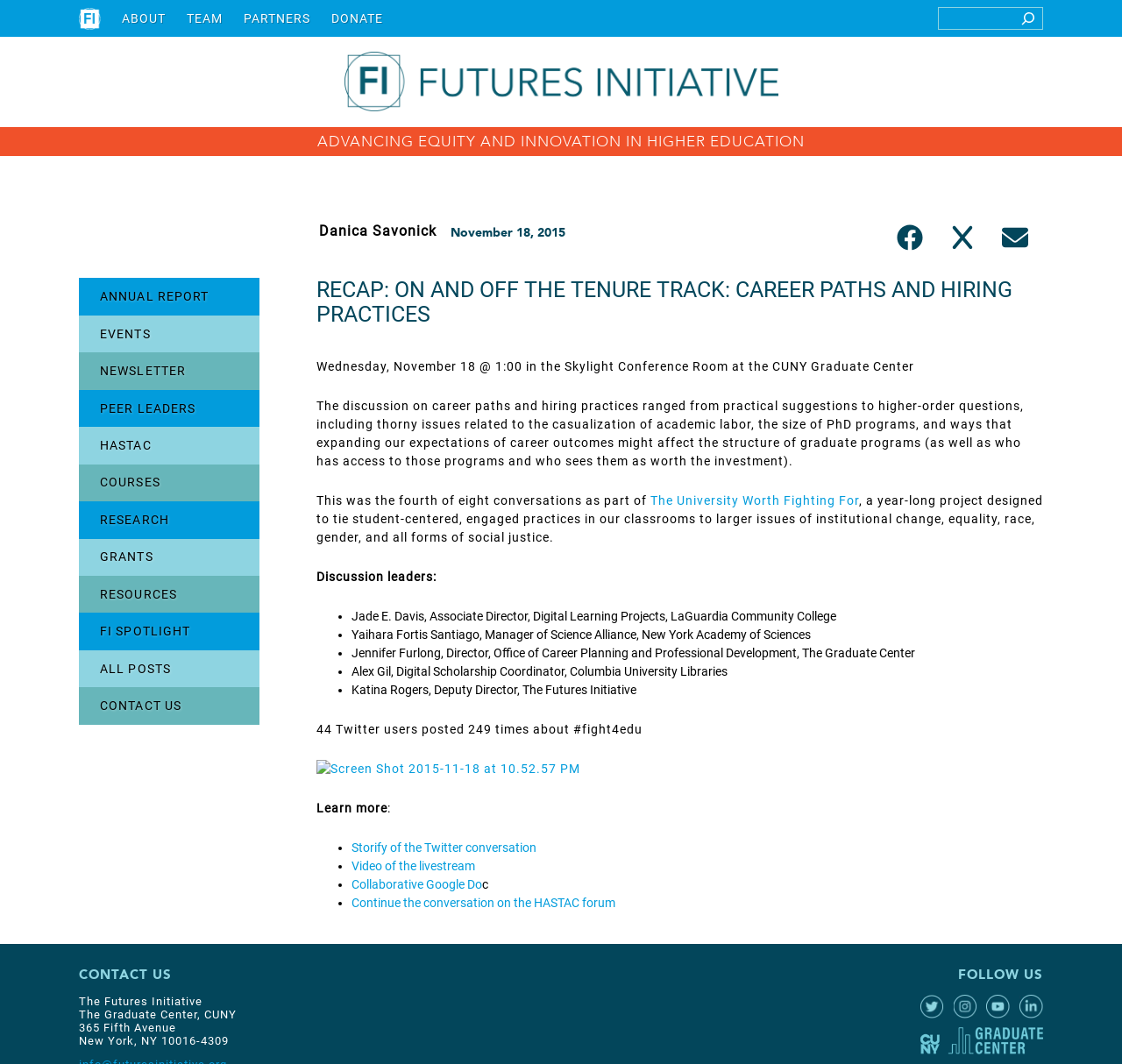Point out the bounding box coordinates of the section to click in order to follow this instruction: "Contact US".

[0.07, 0.908, 0.153, 0.925]